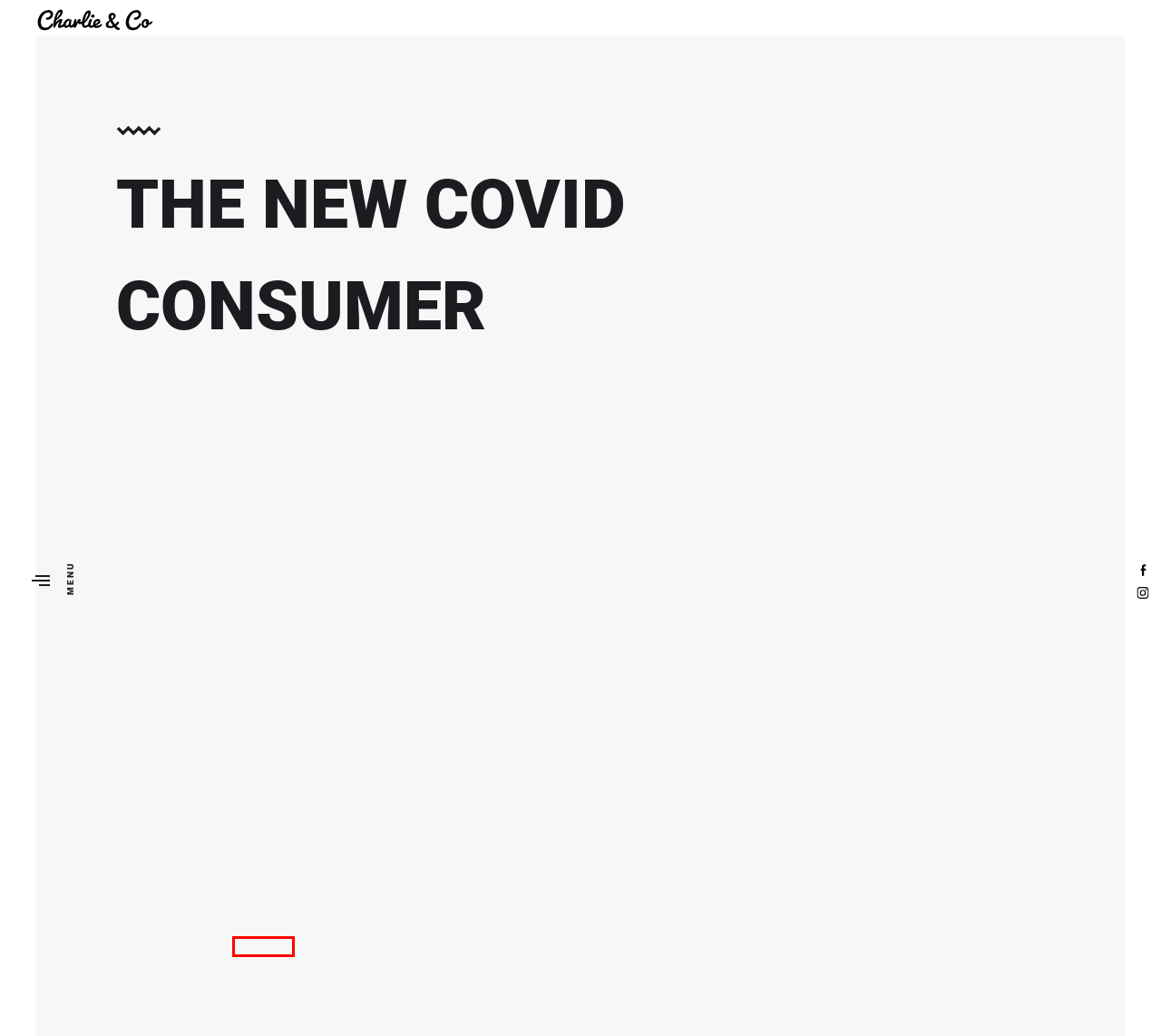You have received a screenshot of a webpage with a red bounding box indicating a UI element. Please determine the most fitting webpage description that matches the new webpage after clicking on the indicated element. The choices are:
A. Survey: Consumer sentiment on sustainability in fashion | McKinsey
B. Team - Charlie & Co
C. Chipotle's National Avocado Day Celebrations Smash Records - Aug 1, 2019
D. Custom Website Design Agency | Charlie & Co
E. Contact Us - Charlie & Co
F. How social advertising has evolved in 2020 | Ad Age
G. Blog - Web Development NZ | Charlie & Co
H. 7 Brands That Are Looking Awful During the Coronavirus Pandemic

F